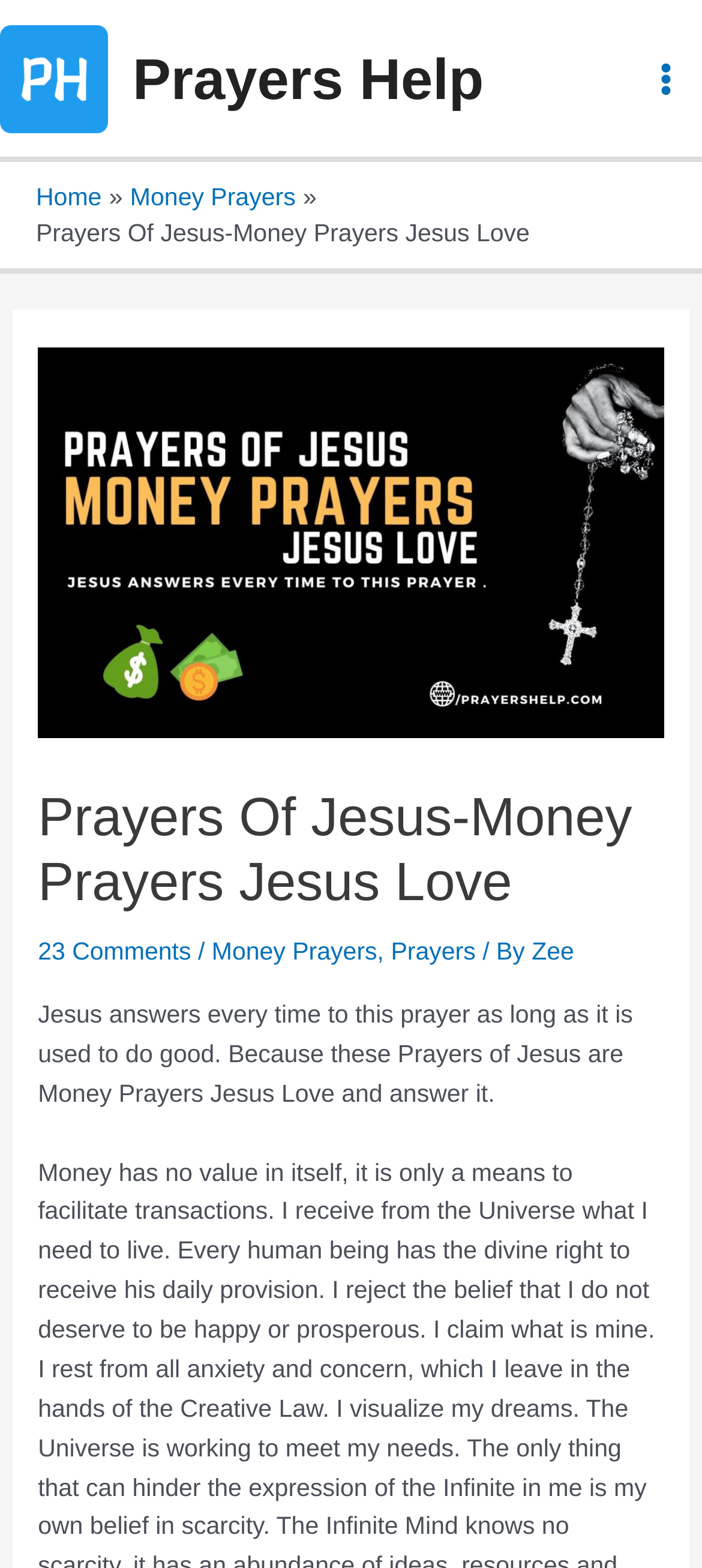Please identify the bounding box coordinates of the element's region that needs to be clicked to fulfill the following instruction: "Click the 'Prayers Help' link". The bounding box coordinates should consist of four float numbers between 0 and 1, i.e., [left, top, right, bottom].

[0.0, 0.041, 0.154, 0.058]